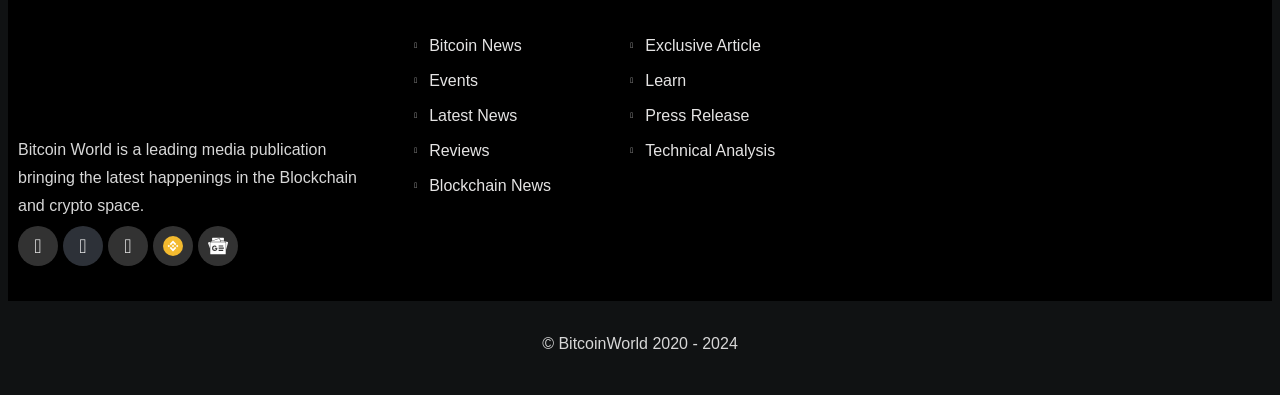Specify the bounding box coordinates of the element's region that should be clicked to achieve the following instruction: "Check the events page". The bounding box coordinates consist of four float numbers between 0 and 1, in the format [left, top, right, bottom].

[0.324, 0.169, 0.477, 0.24]